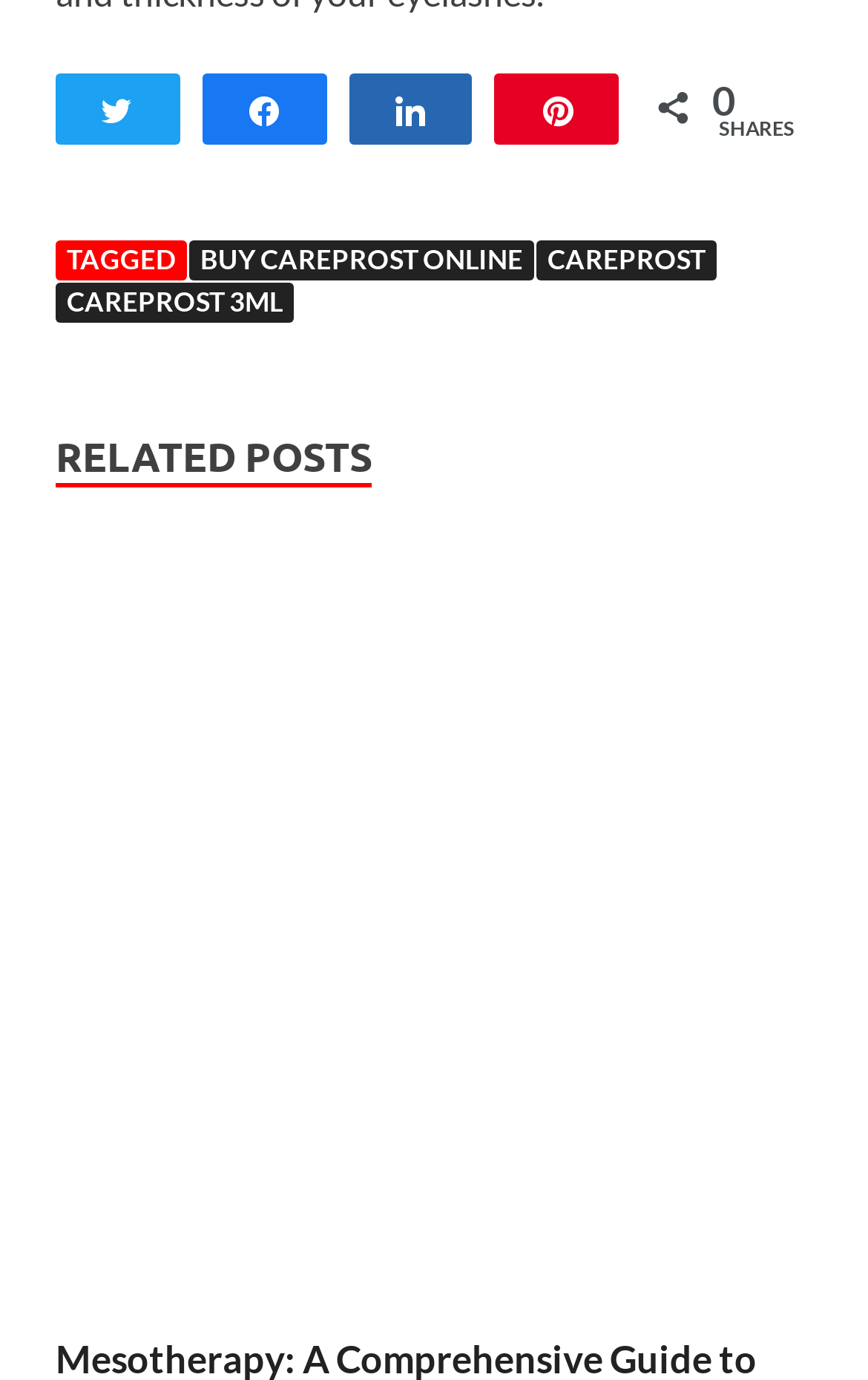How many social media sharing options are available?
Refer to the image and provide a concise answer in one word or phrase.

4